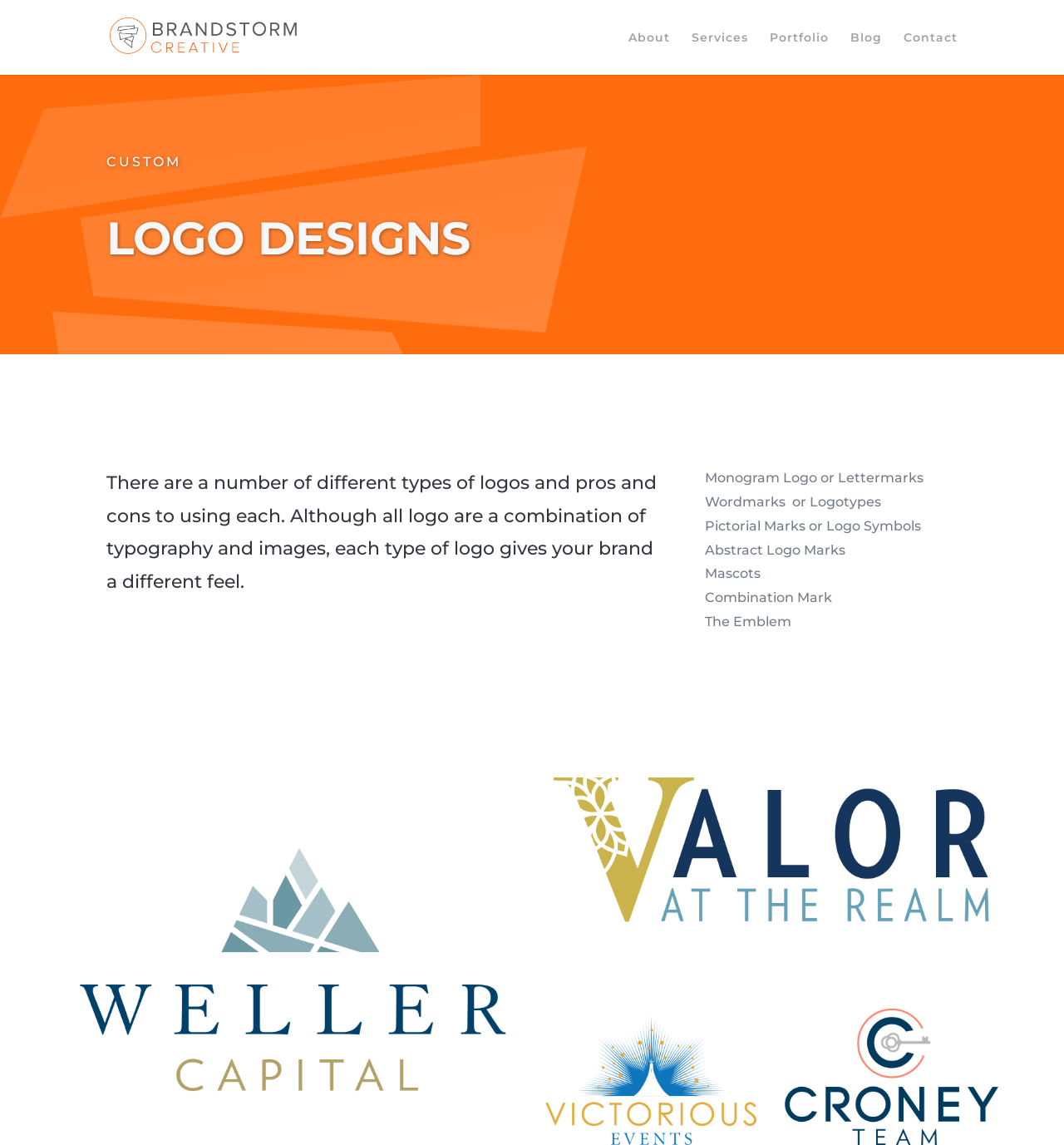Find the bounding box coordinates for the UI element that matches this description: "Portfolio".

[0.723, 0.028, 0.779, 0.065]